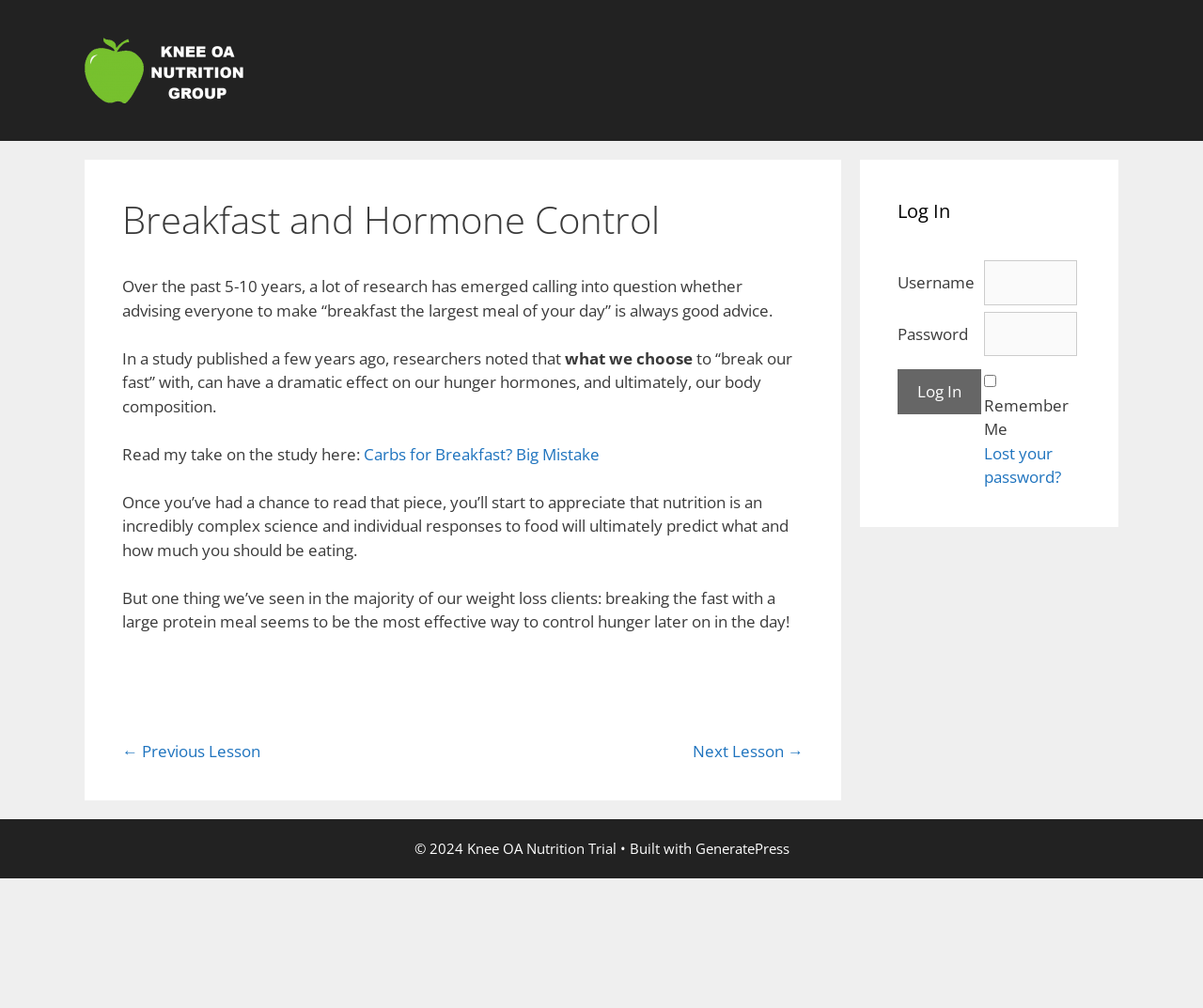What is the study mentioned in the article about?
Using the picture, provide a one-word or short phrase answer.

Breakfast and hunger hormones